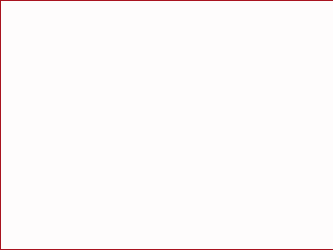What type of principles are being modernized? Observe the screenshot and provide a one-word or short phrase answer.

Traditional astrological